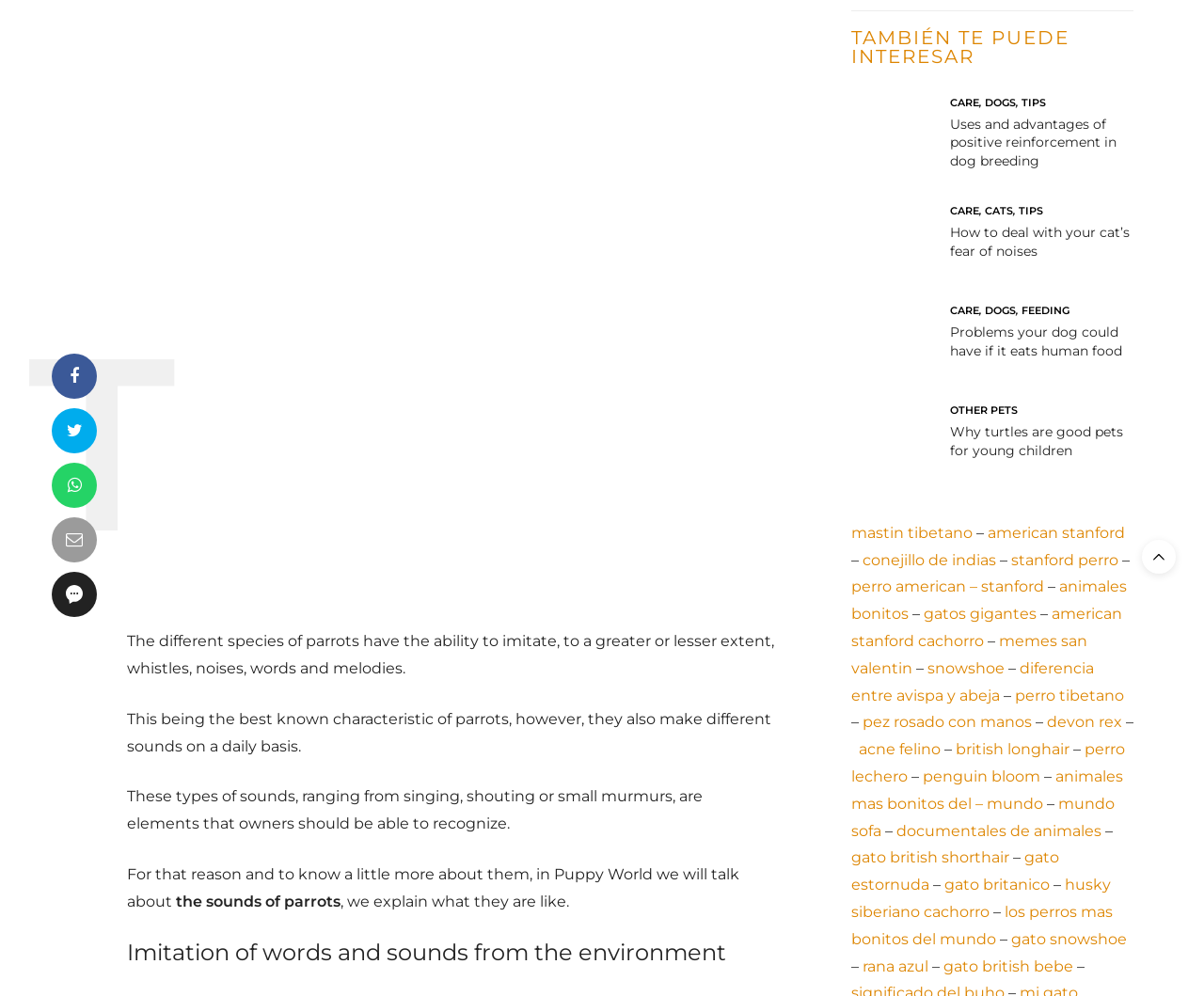From the webpage screenshot, predict the bounding box coordinates (top-left x, top-left y, bottom-right x, bottom-right y) for the UI element described here: Other Pets

[0.789, 0.407, 0.845, 0.418]